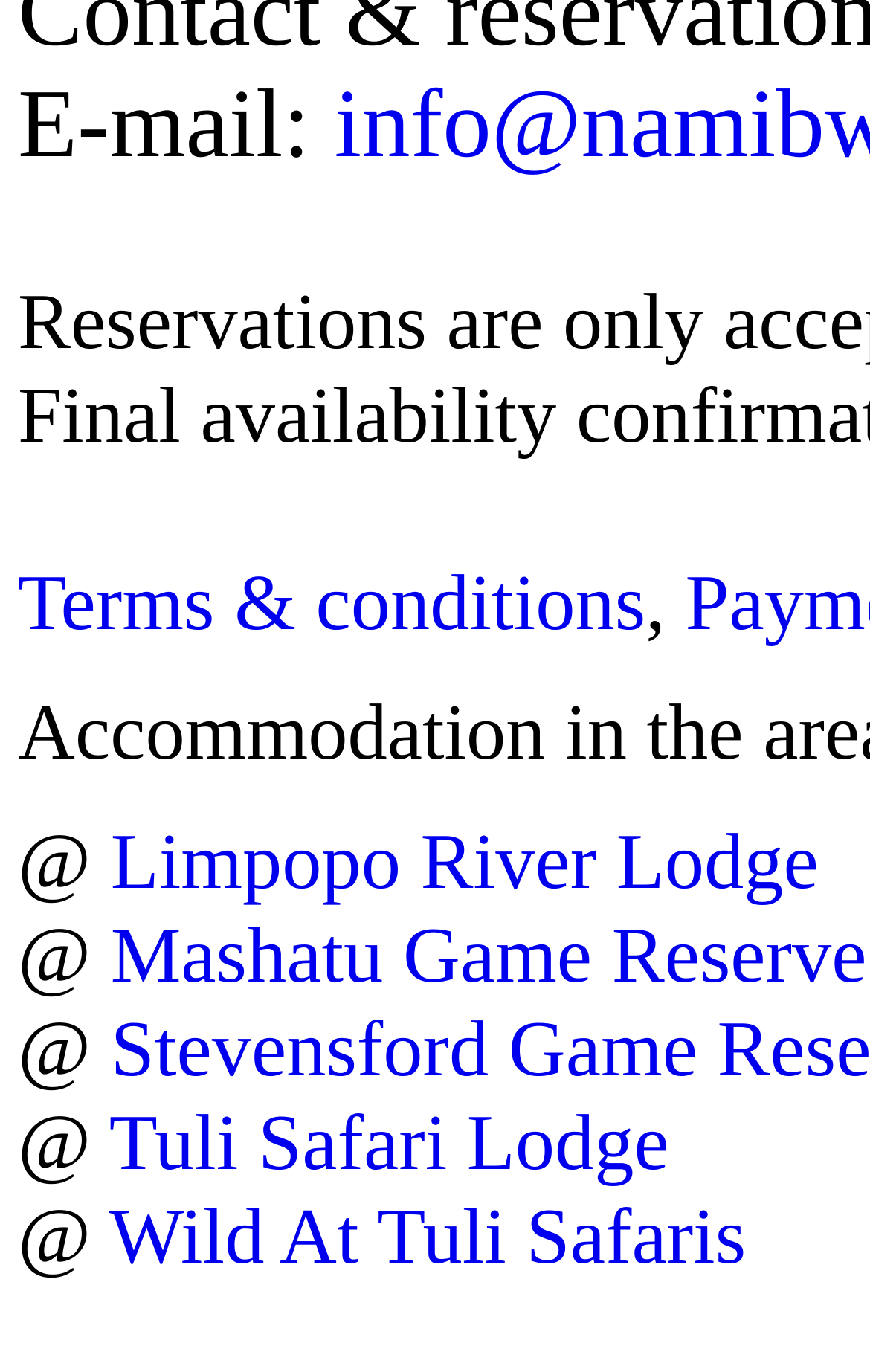Based on the element description Limpopo River Lodge, identify the bounding box coordinates for the UI element. The coordinates should be in the format (top-left x, top-left y, bottom-right x, bottom-right y) and within the 0 to 1 range.

[0.127, 0.365, 0.941, 0.43]